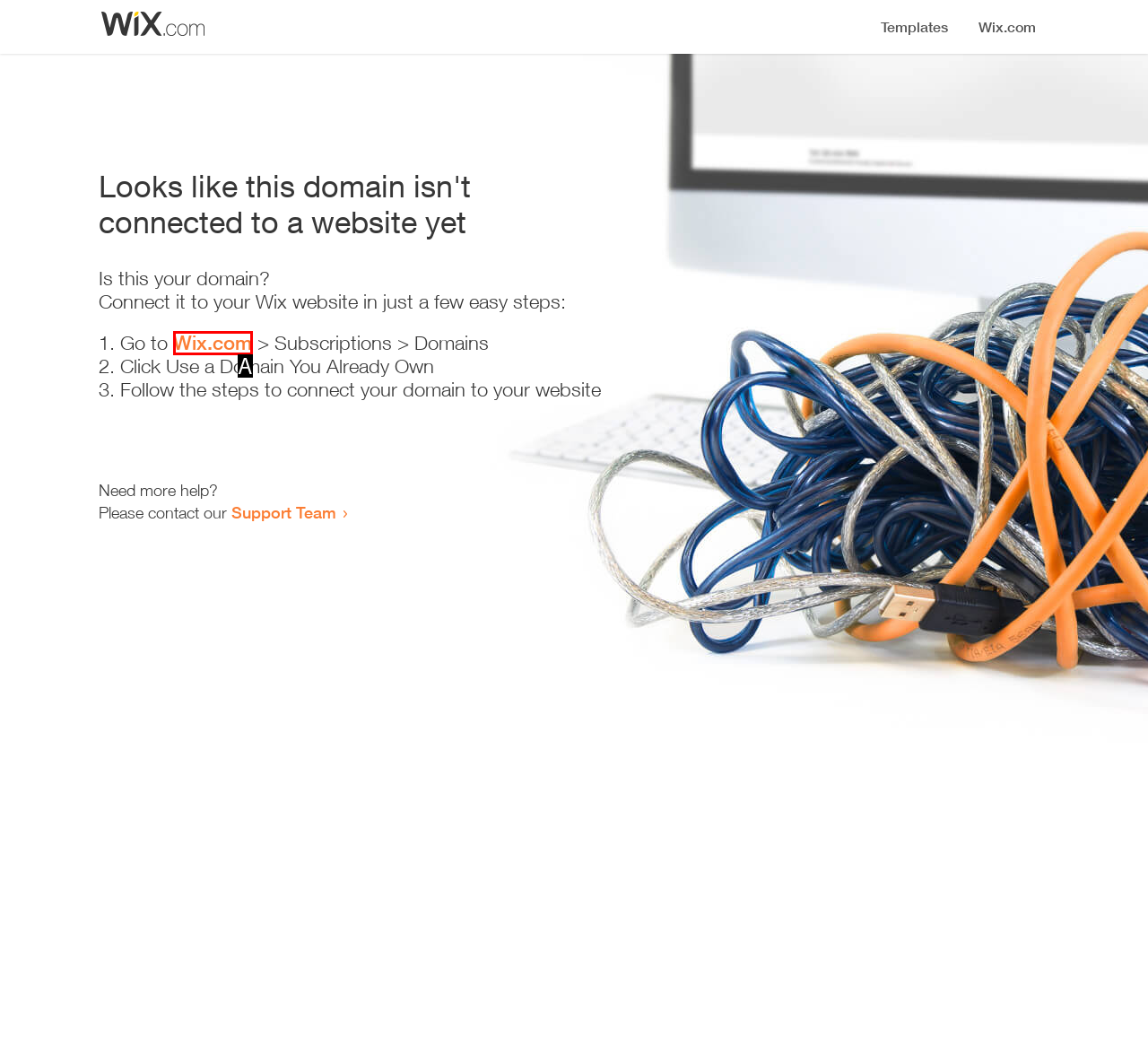Based on the element description: Wix.com, choose the HTML element that matches best. Provide the letter of your selected option.

A